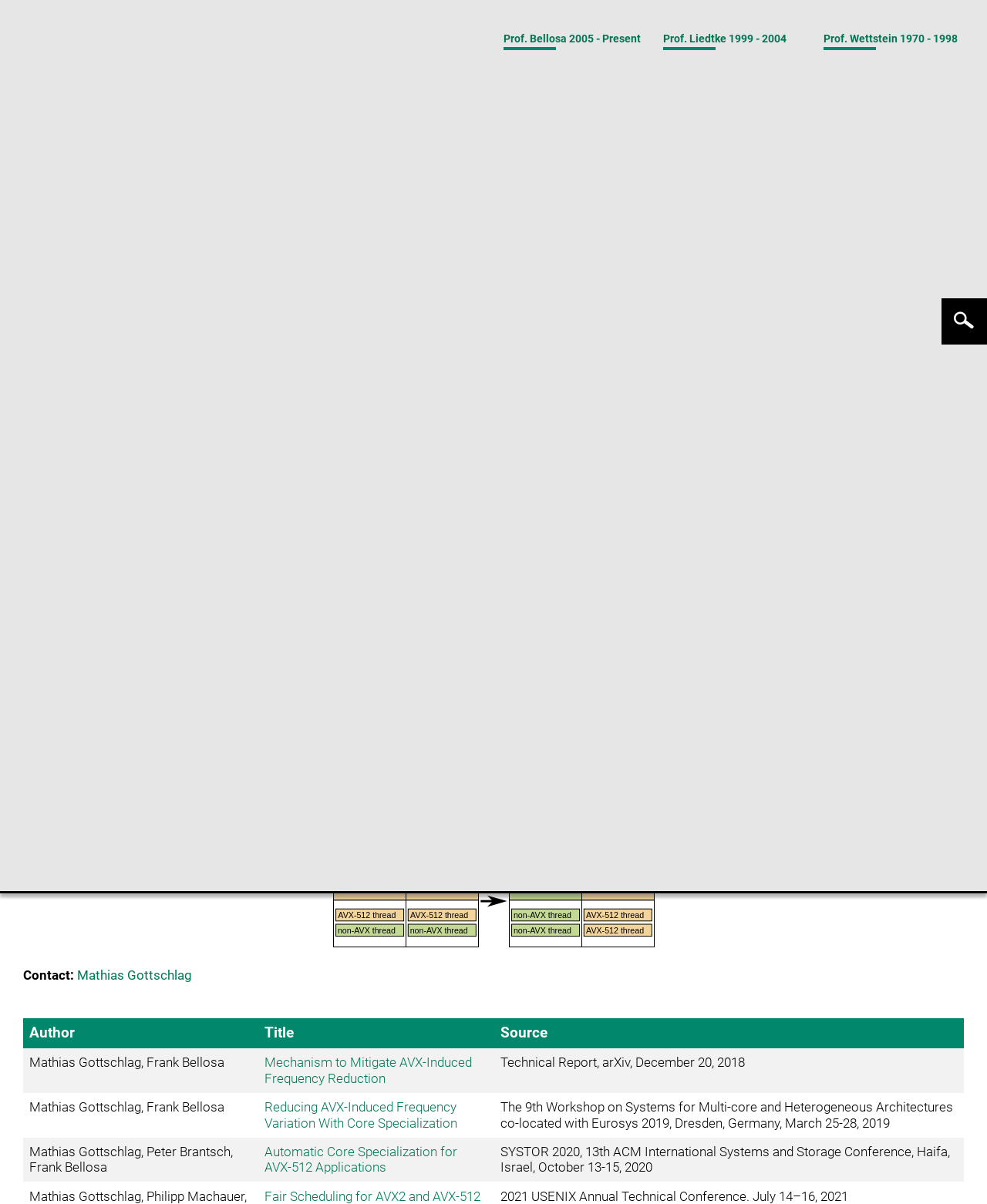Determine the bounding box coordinates of the section I need to click to execute the following instruction: "go to Power Management". Provide the coordinates as four float numbers between 0 and 1, i.e., [left, top, right, bottom].

[0.51, 0.092, 0.652, 0.107]